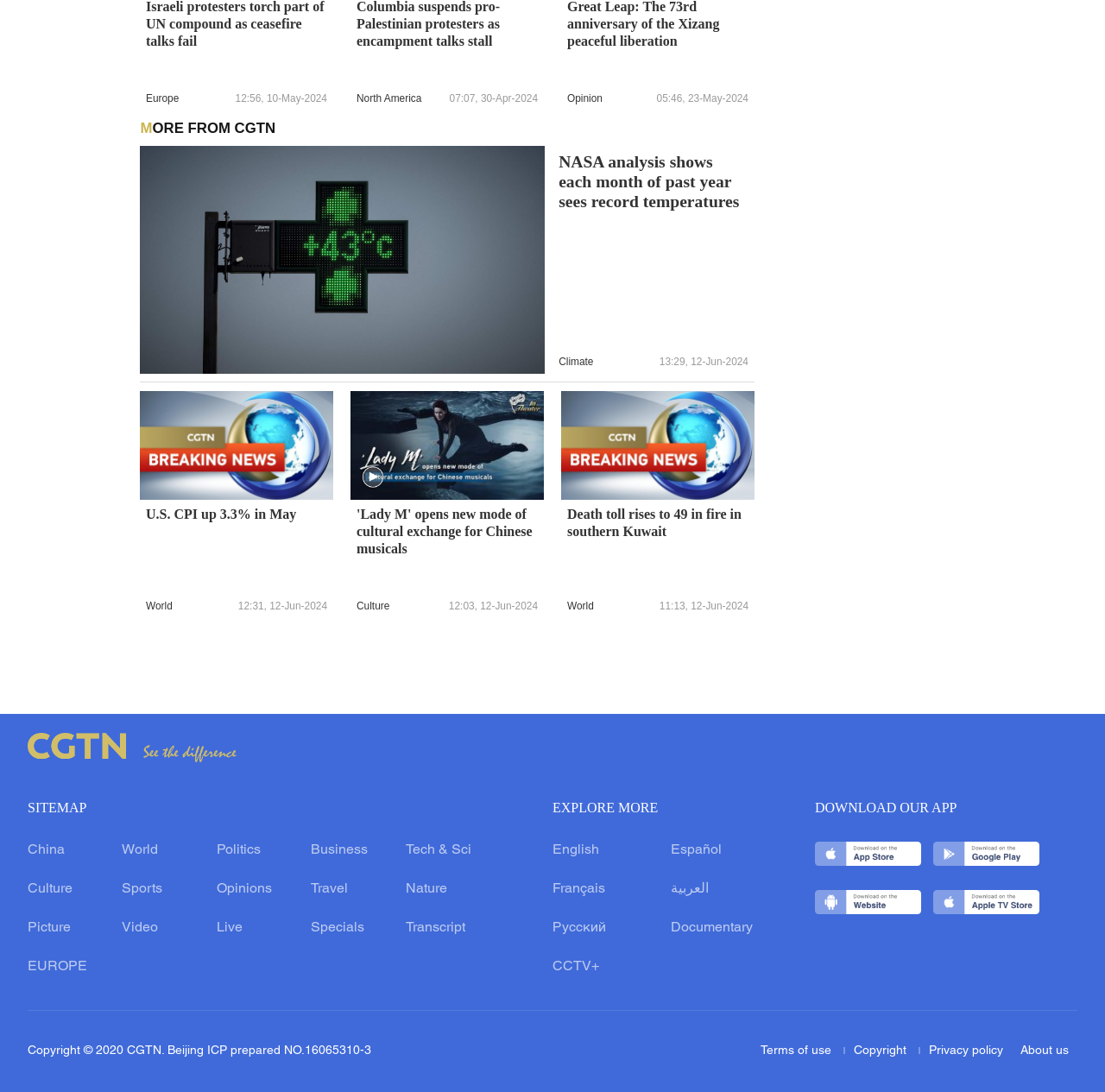Could you provide the bounding box coordinates for the portion of the screen to click to complete this instruction: "View the article about the fire in southern Kuwait"?

[0.513, 0.463, 0.677, 0.526]